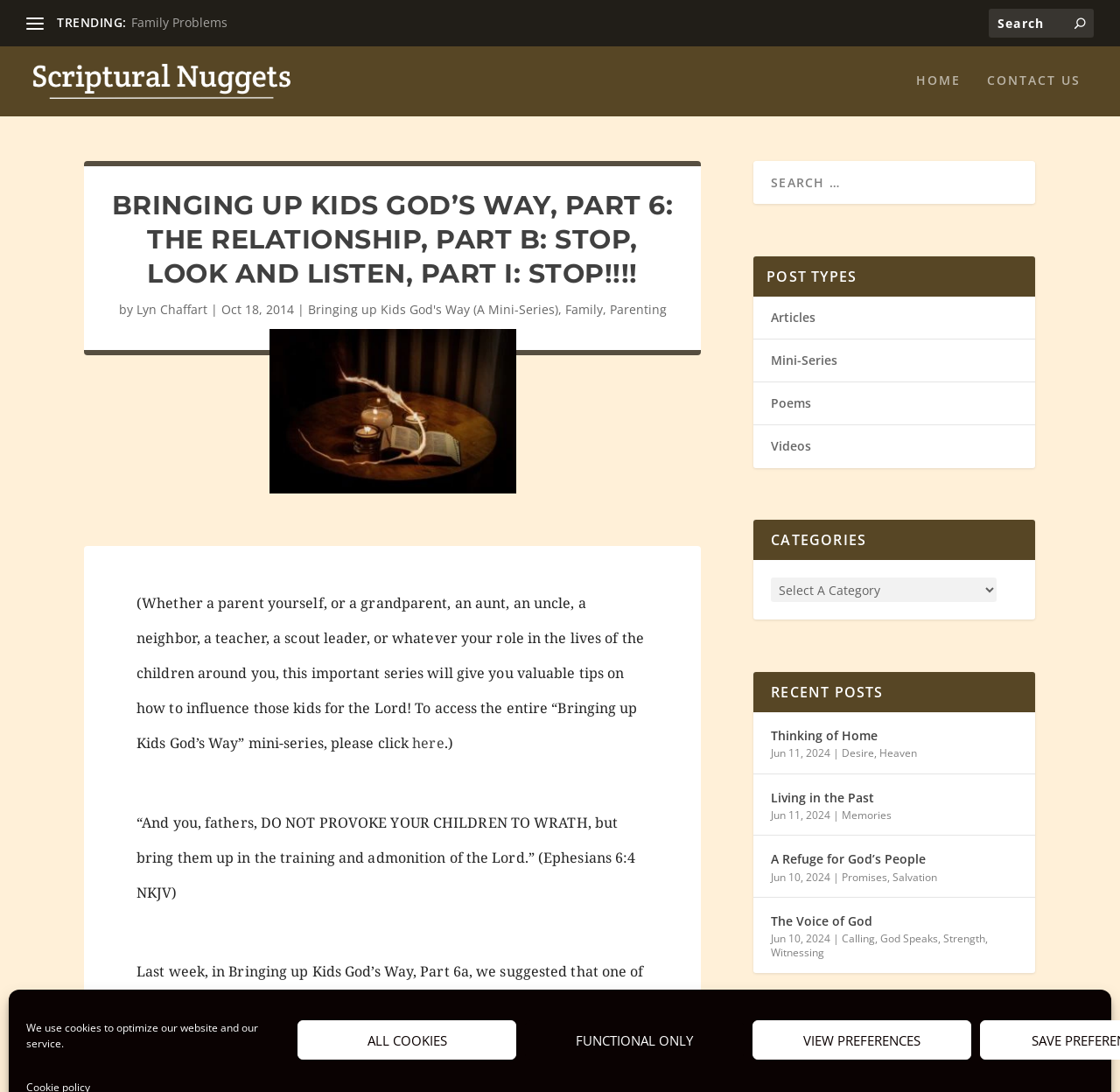Answer with a single word or phrase: 
What is the topic of the trending link?

Family Problems